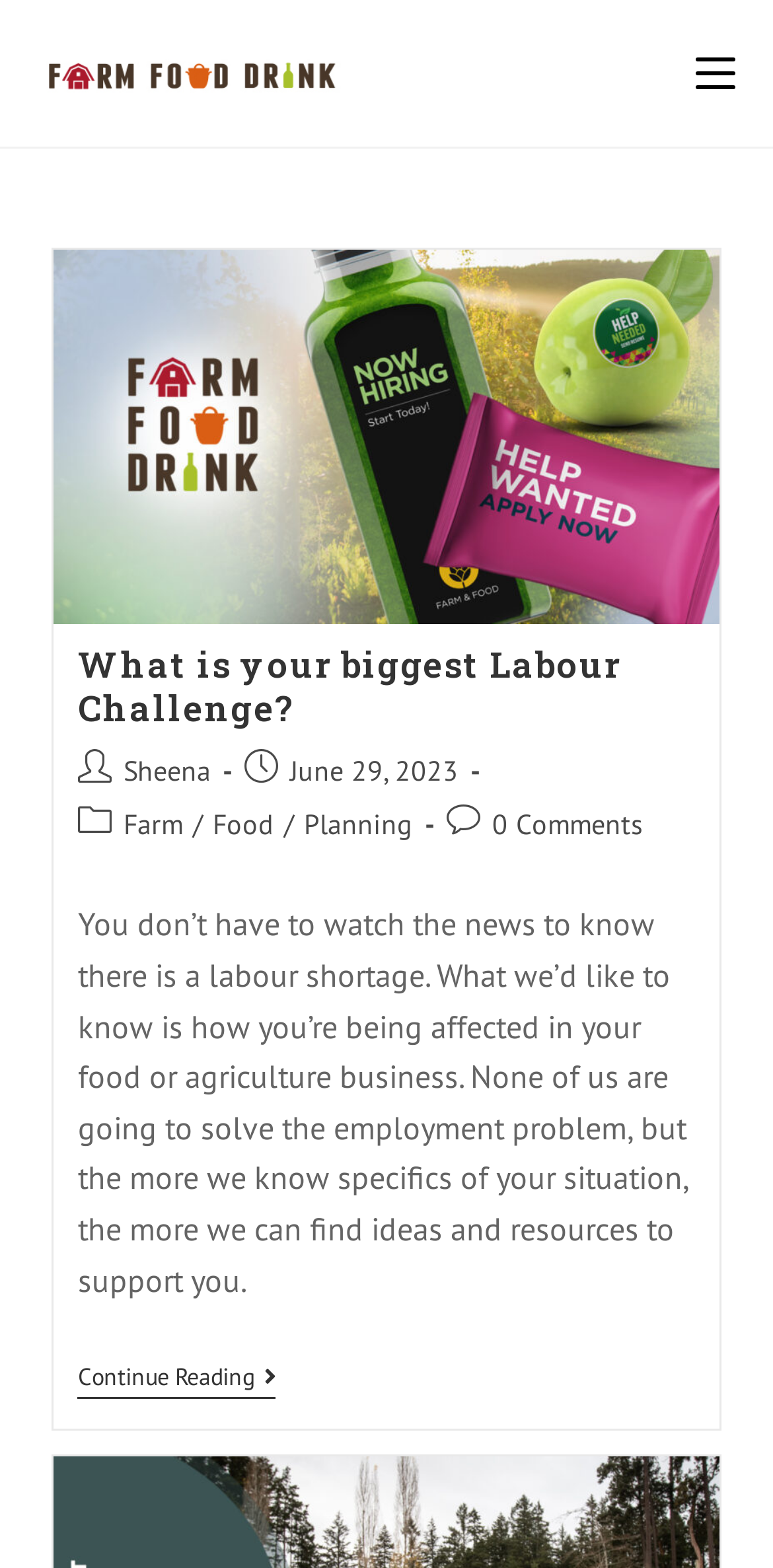Using the description "alt="Farm Food Drink"", predict the bounding box of the relevant HTML element.

[0.05, 0.034, 0.447, 0.059]